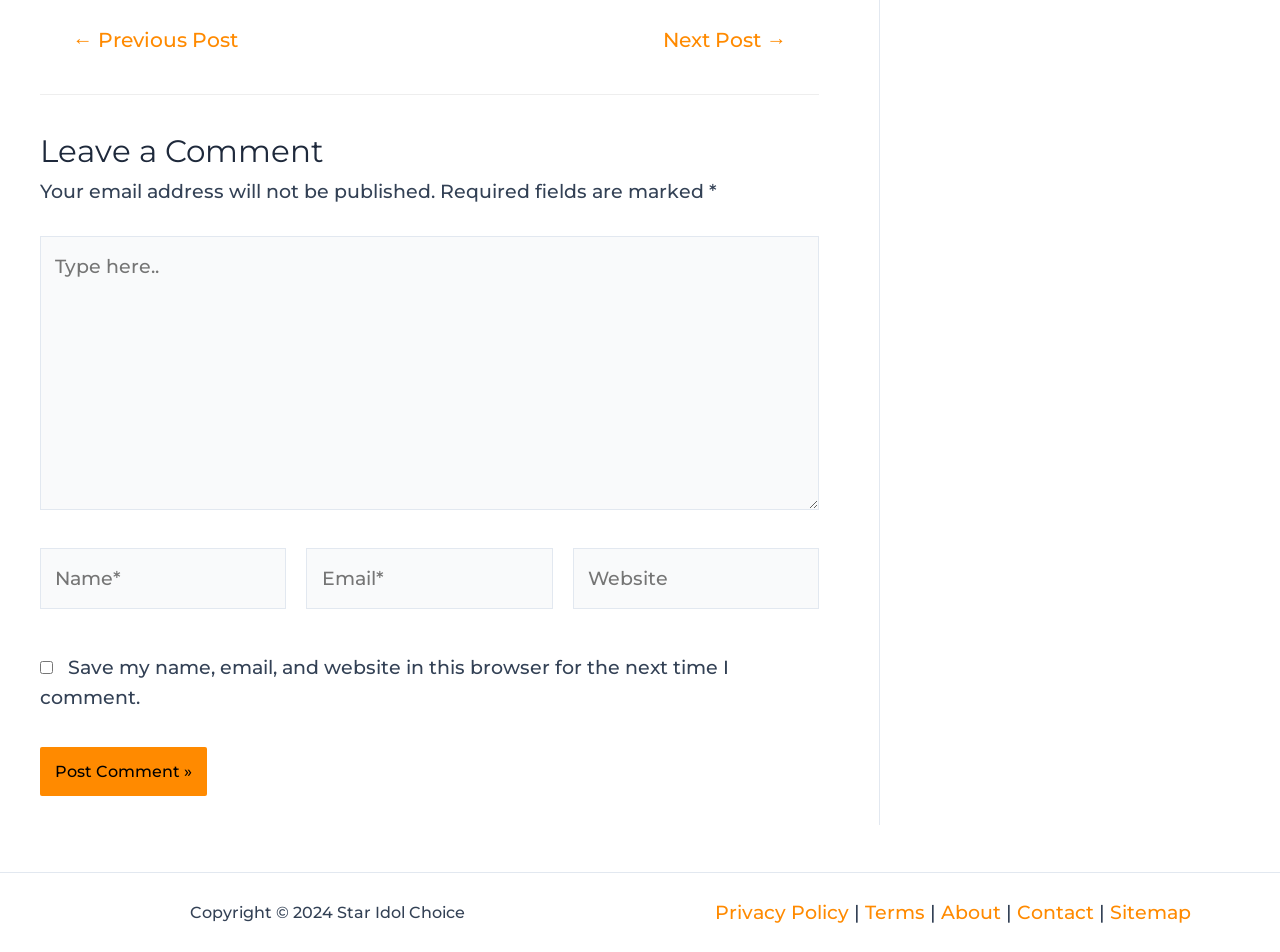Extract the bounding box coordinates for the HTML element that matches this description: "Sitemap". The coordinates should be four float numbers between 0 and 1, i.e., [left, top, right, bottom].

[0.867, 0.946, 0.93, 0.97]